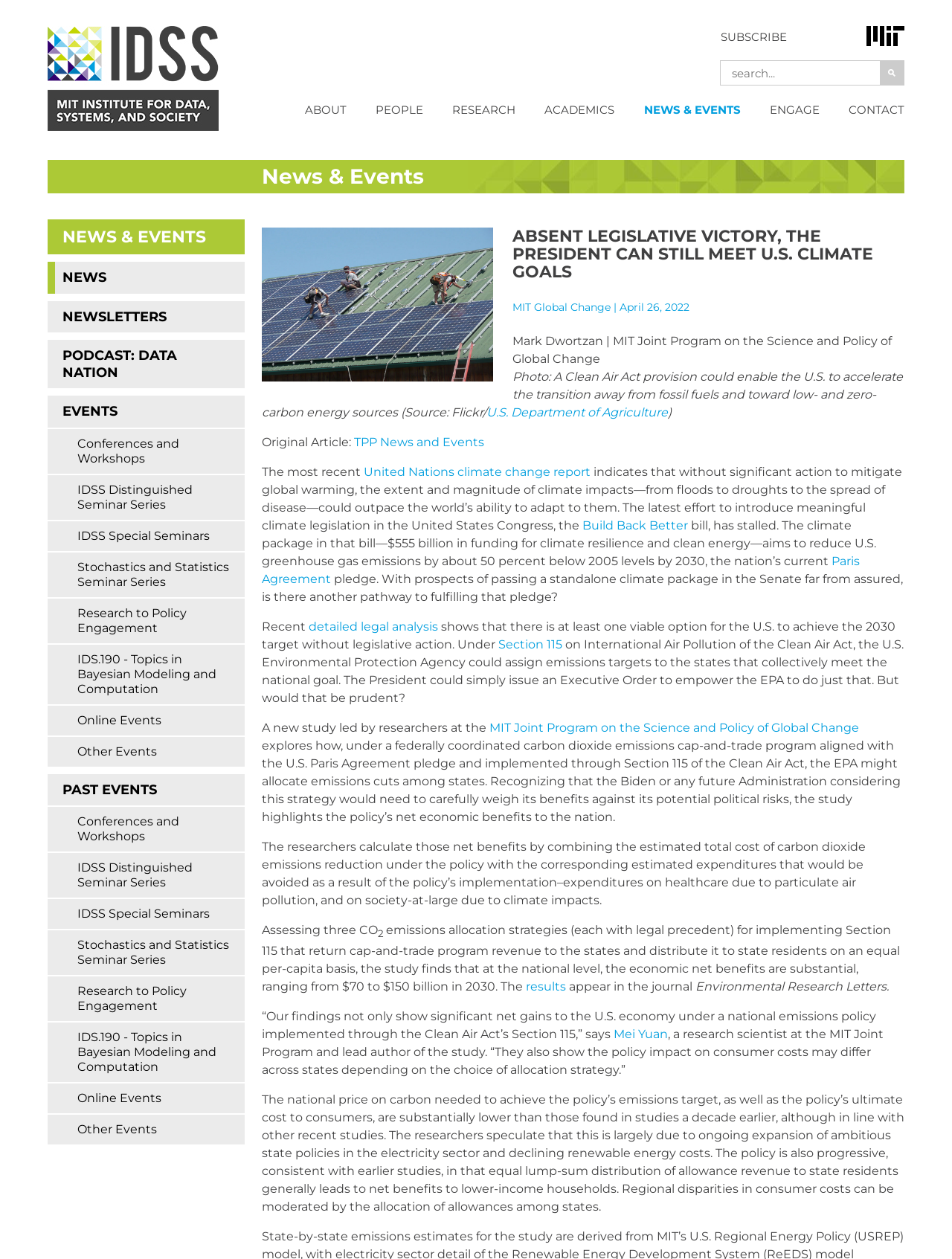Provide a short answer using a single word or phrase for the following question: 
What is the name of the journal where the study was published?

Environmental Research Letters